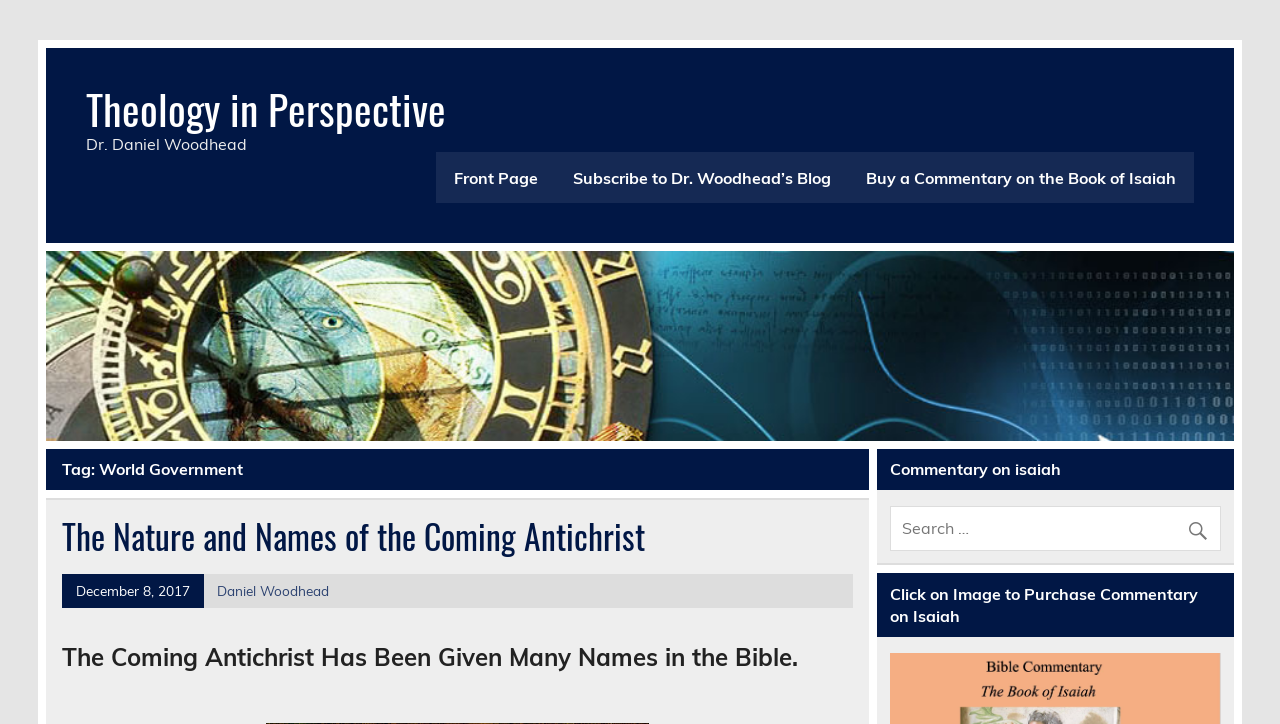Produce an extensive caption that describes everything on the webpage.

The webpage is about "World Government – Theology in Perspective" and appears to be a blog or personal website of Dr. Daniel Woodhead. At the top, there is a link to "Theology in Perspective" and the author's name "Dr. Daniel Woodhead" is displayed. Below this, there are three links: "Front Page", "Subscribe to Dr. Woodhead’s Blog", and "Buy a Commentary on the Book of Isaiah".

On the left side, there is a large image with the title "Theology in Perspective". Below the image, there is a section with a heading "Tag: World Government" that contains several links and headings related to the topic of the Antichrist. The first link is to an article titled "The Nature and Names of the Coming Antichrist", followed by a link to the date "December 8, 2017", and another link to the author's name "Daniel Woodhead". There is also a heading that summarizes the article, stating that the Antichrist has been given many names in the Bible.

On the right side, there is a section with a heading "Commentary on Isaiah" that contains a search bar and a button with a magnifying glass icon. Below this, there is a heading that invites users to click on an image to purchase a commentary on Isaiah.

Overall, the webpage appears to be a personal blog or website focused on theology and biblical studies, with a specific emphasis on the topics of world government and the Antichrist.